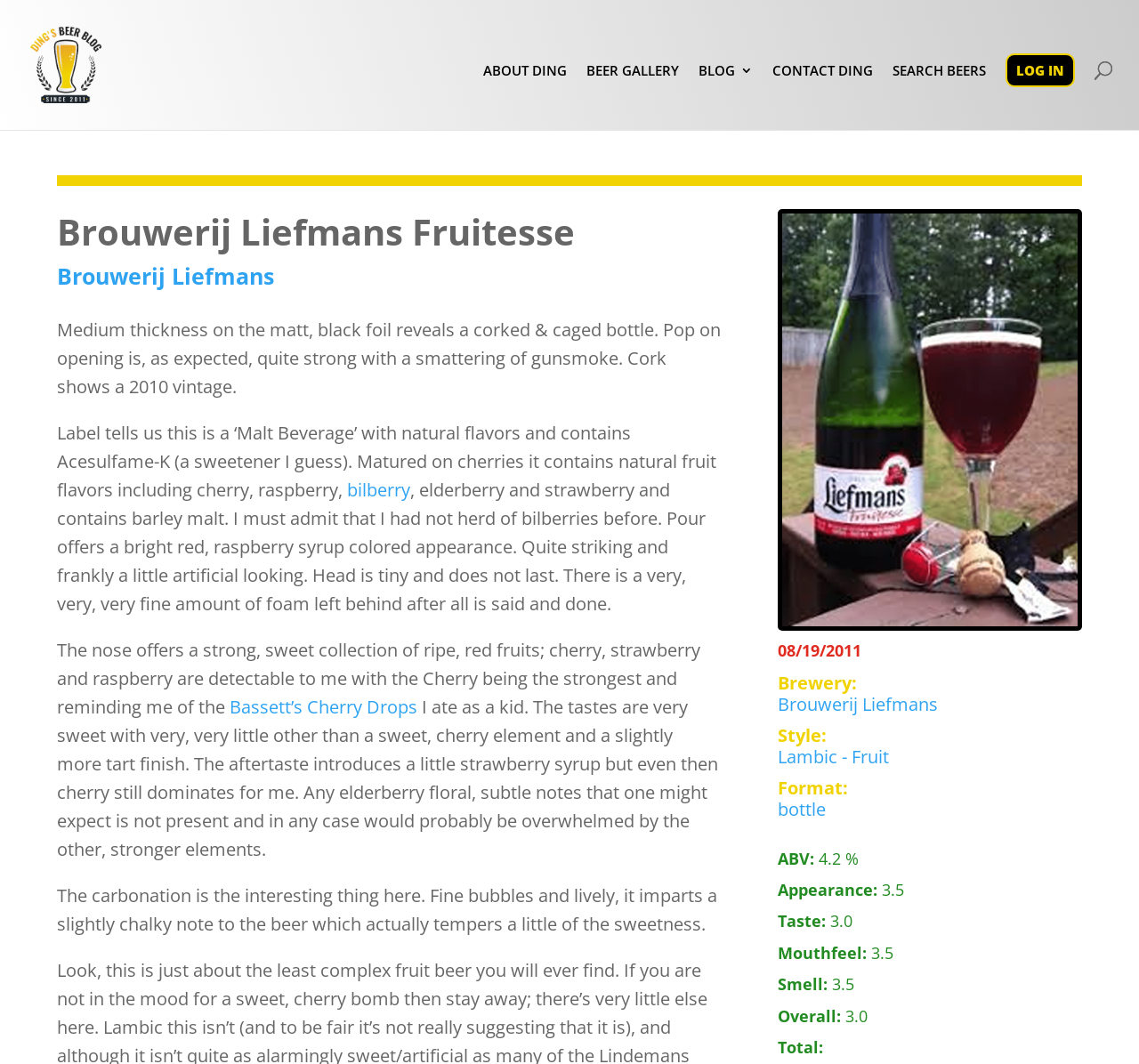Please provide a comprehensive response to the question based on the details in the image: What is the ABV of the beer?

I found the answer by looking at the text 'ABV:' and its corresponding text '4.2 %' which is located at the bottom of the webpage.